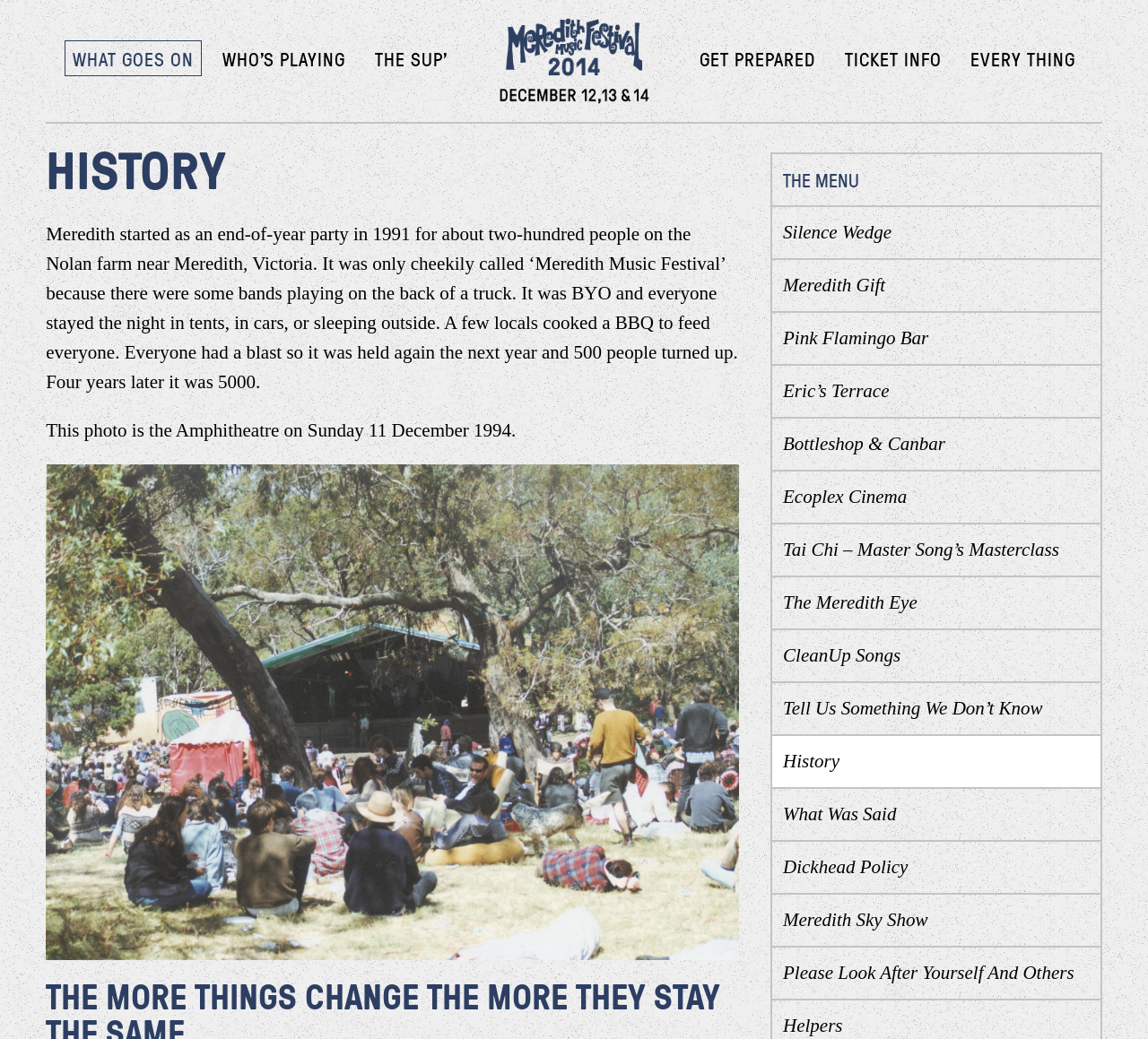What is the orientation of the separator?
Please respond to the question with a detailed and thorough explanation.

The separator has a horizontal orientation, which can be found in the separator element with the description 'orientation: horizontal'.